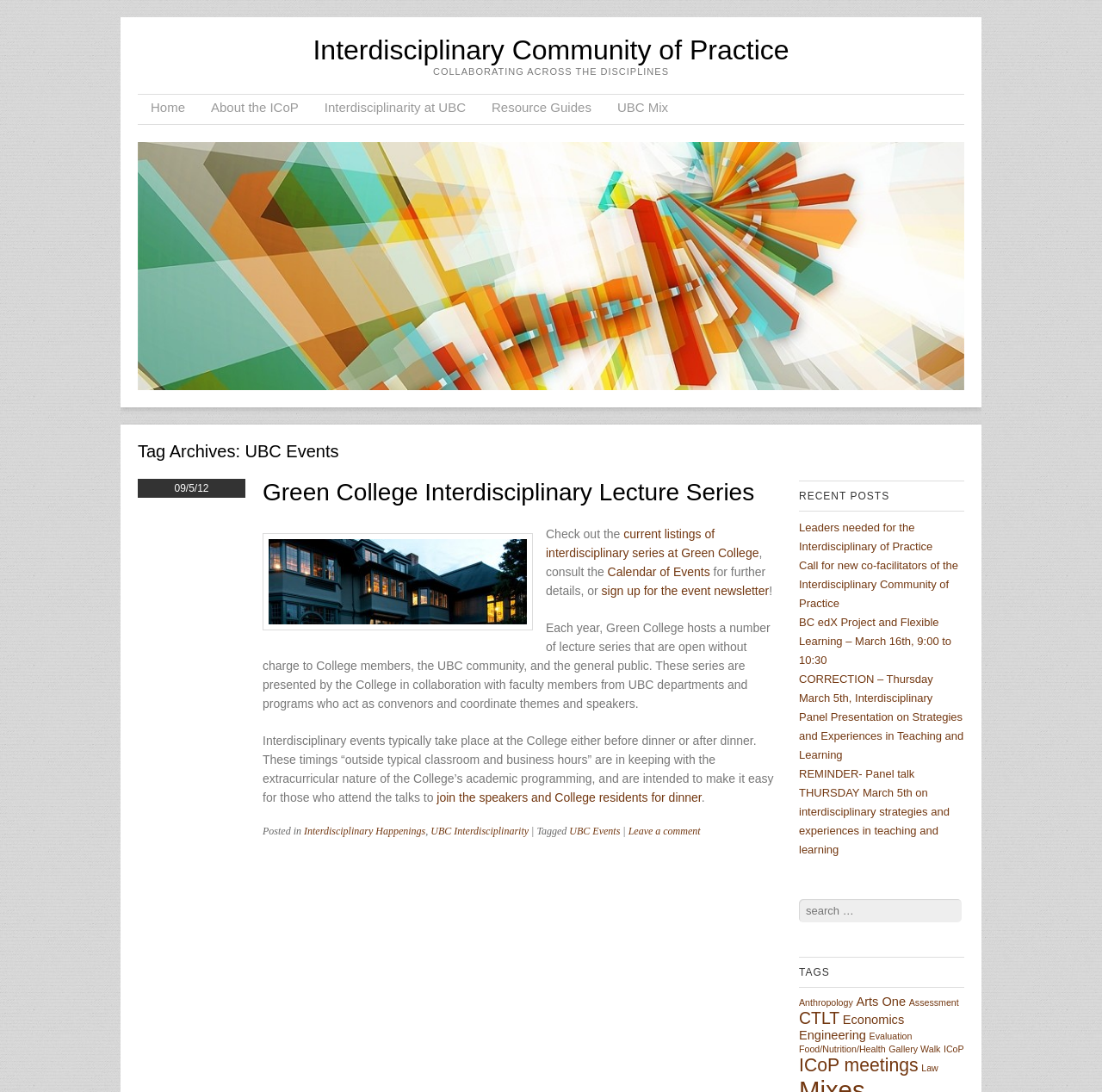Please find the bounding box coordinates of the element that needs to be clicked to perform the following instruction: "learn about comparing stories". The bounding box coordinates should be four float numbers between 0 and 1, represented as [left, top, right, bottom].

None